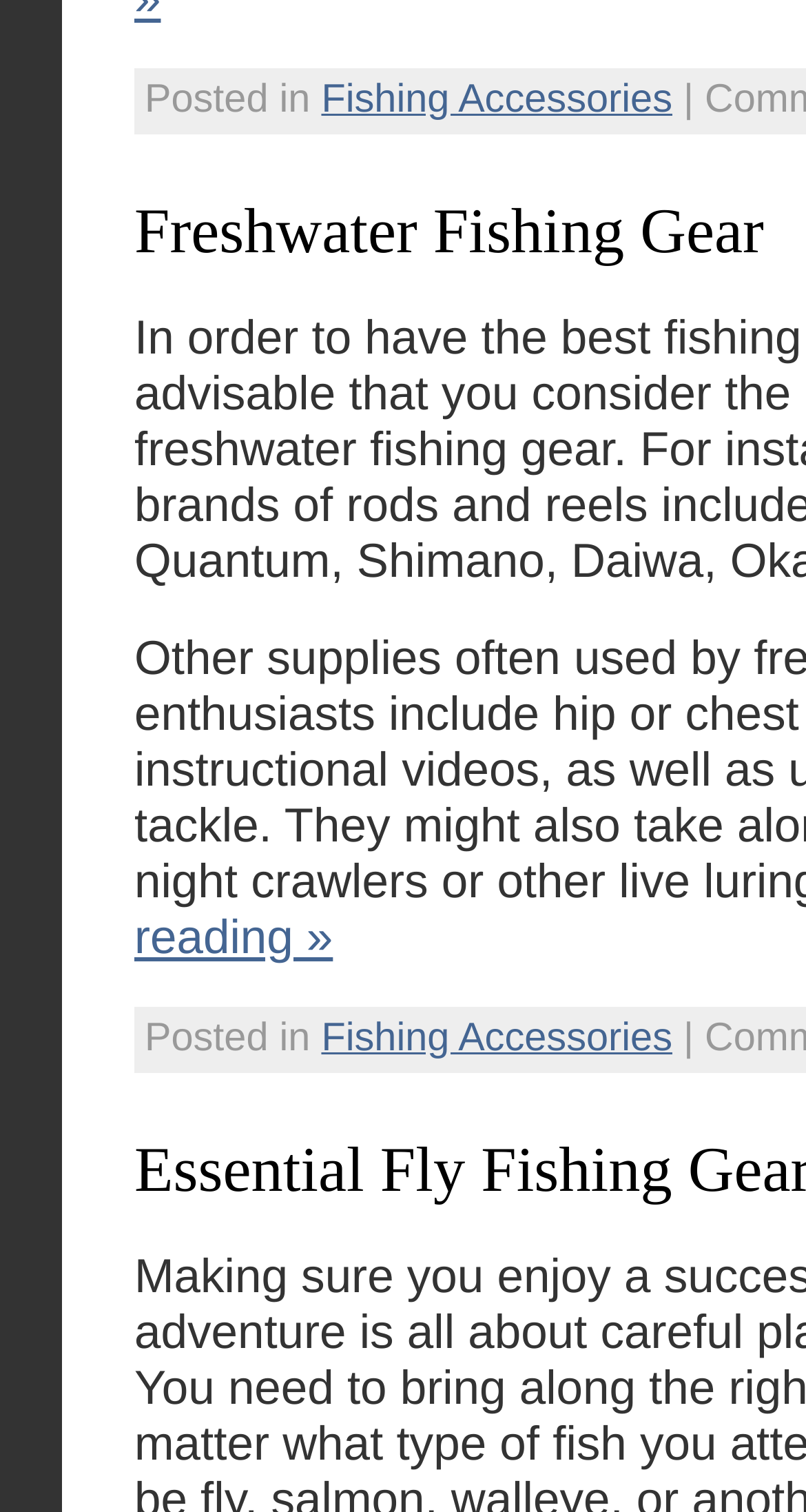Given the element description, predict the bounding box coordinates in the format (top-left x, top-left y, bottom-right x, bottom-right y). Make sure all values are between 0 and 1. Here is the element description: Fishing Accessories

[0.399, 0.673, 0.834, 0.701]